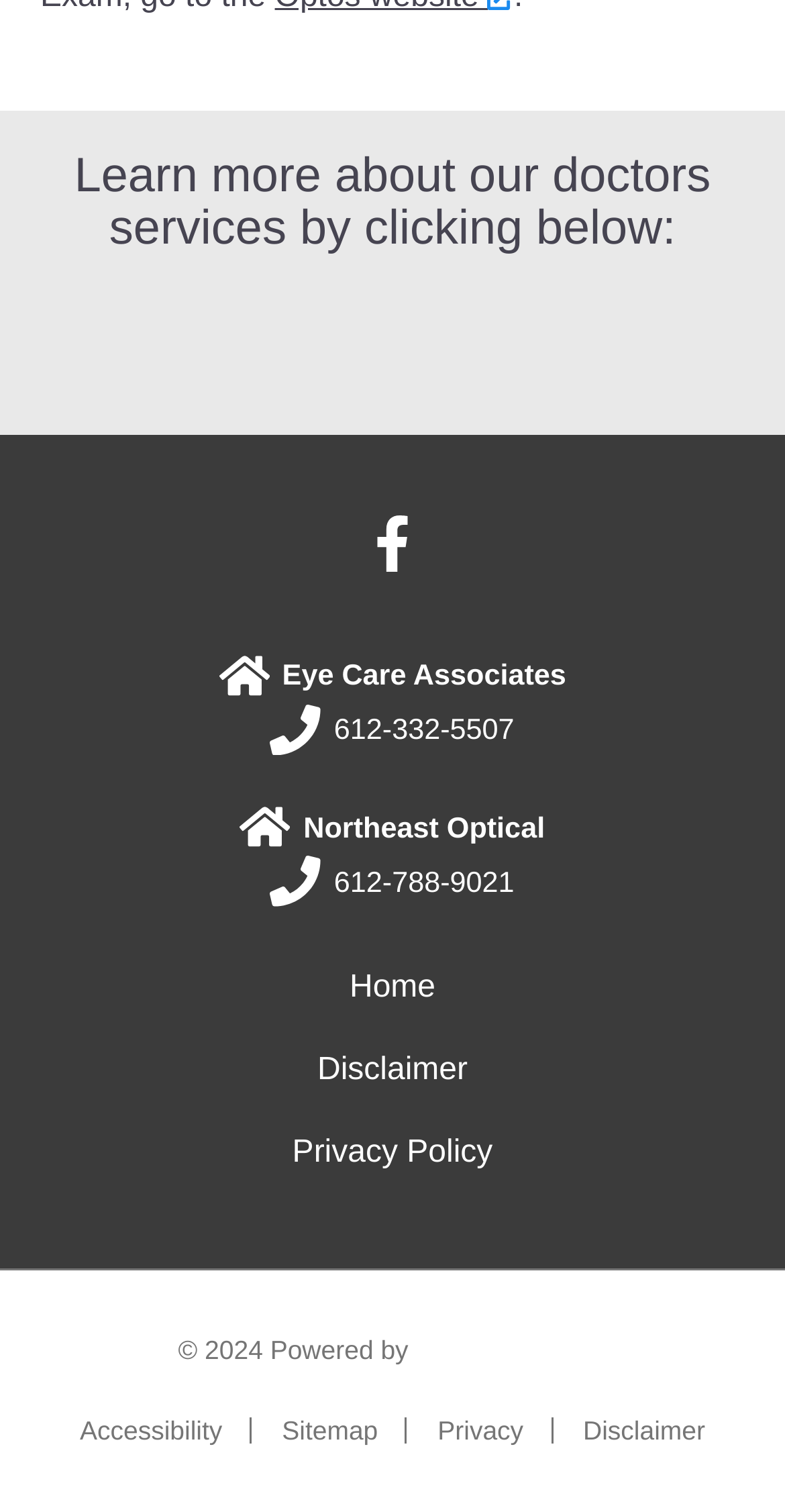What is the purpose of the 'Visit us on facebook' link?
Refer to the image and provide a one-word or short phrase answer.

To visit their Facebook page